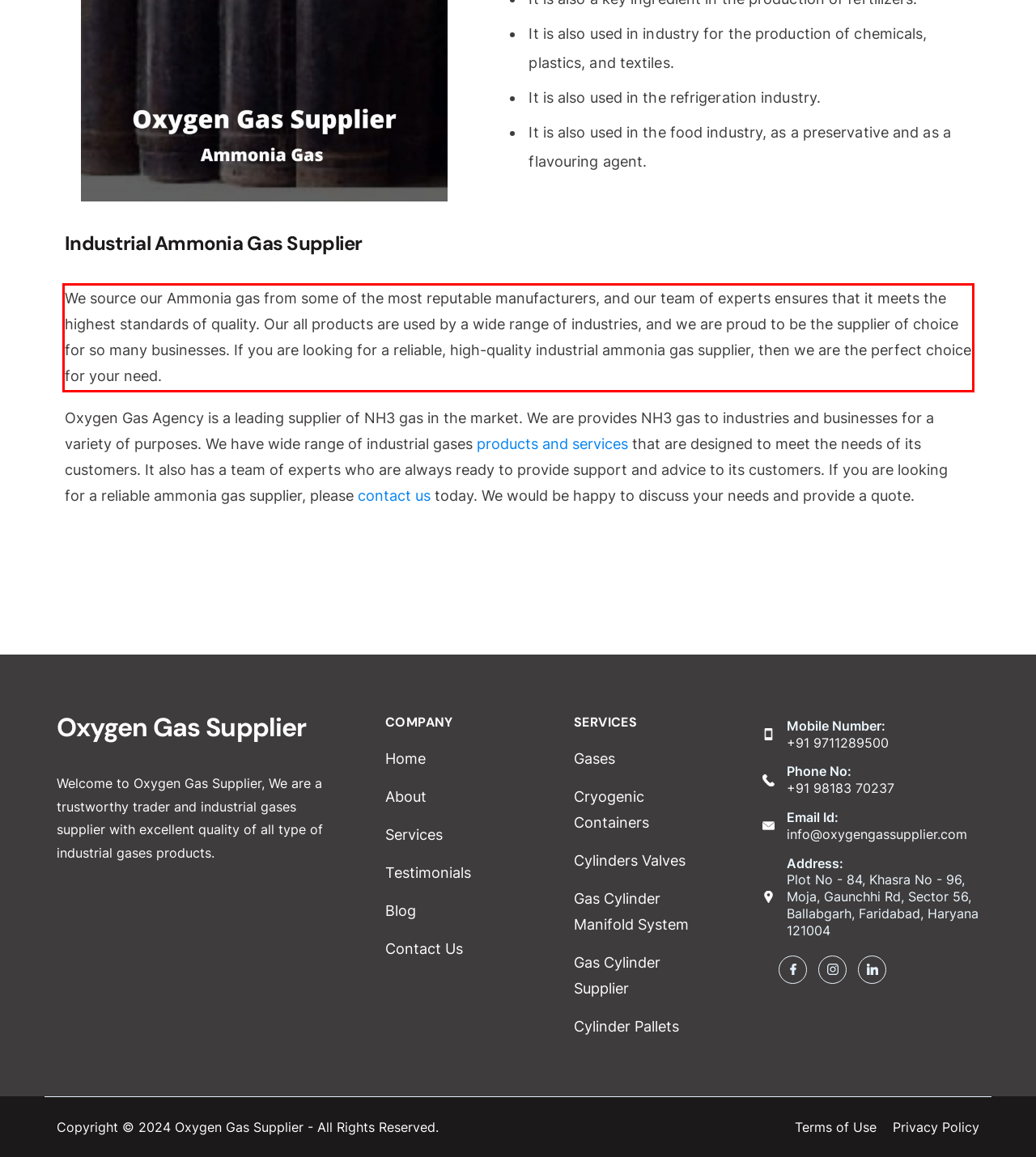You have a screenshot of a webpage, and there is a red bounding box around a UI element. Utilize OCR to extract the text within this red bounding box.

We source our Ammonia gas from some of the most reputable manufacturers, and our team of experts ensures that it meets the highest standards of quality. Our all products are used by a wide range of industries, and we are proud to be the supplier of choice for so many businesses. If you are looking for a reliable, high-quality industrial ammonia gas supplier, then we are the perfect choice for your need.